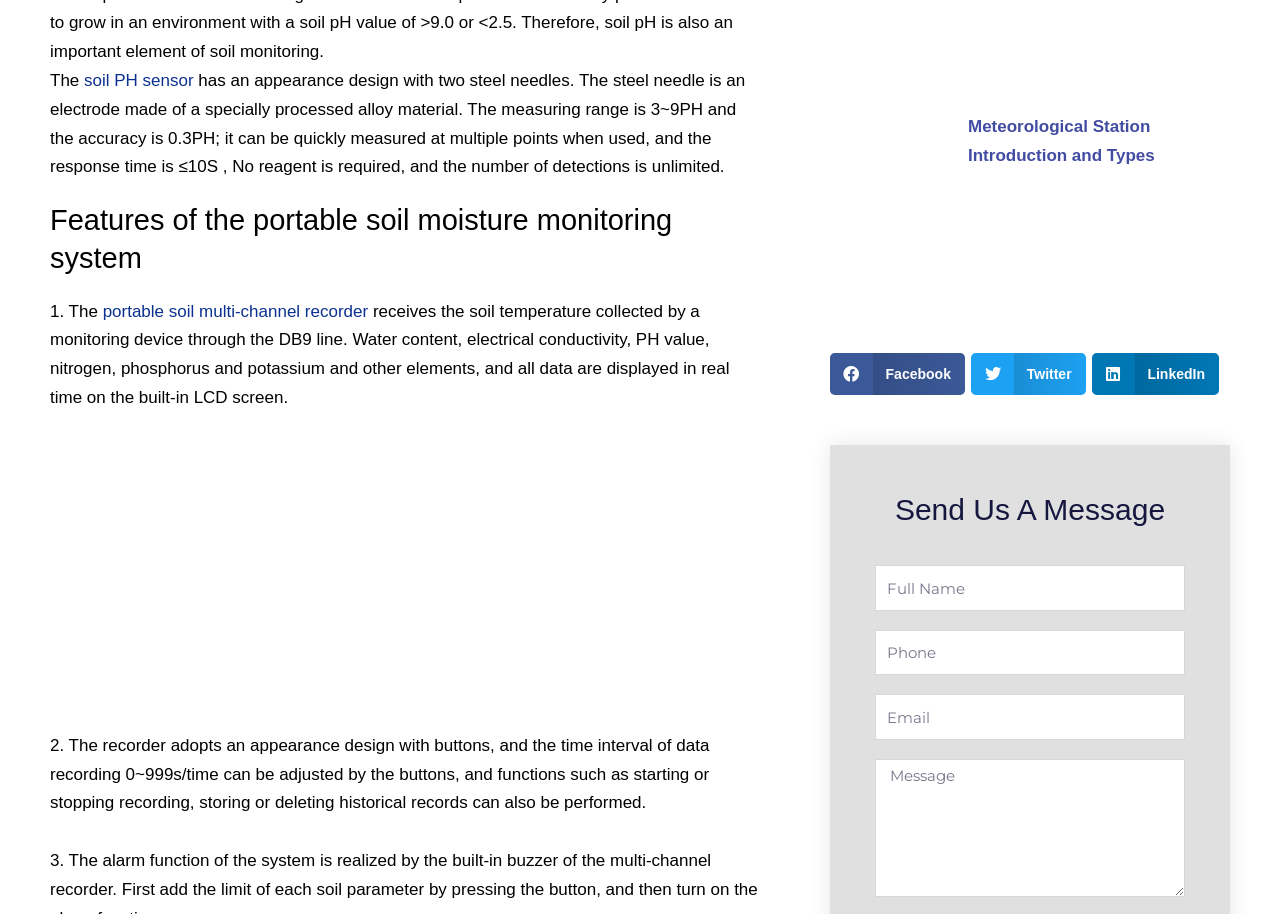What is the function of the portable soil multi-channel recorder?
Using the image, elaborate on the answer with as much detail as possible.

The portable soil multi-channel recorder is described in the StaticText element with ID 741, which states that it receives the soil temperature collected by a monitoring device through the DB9 line and displays all data in real time on the built-in LCD screen.